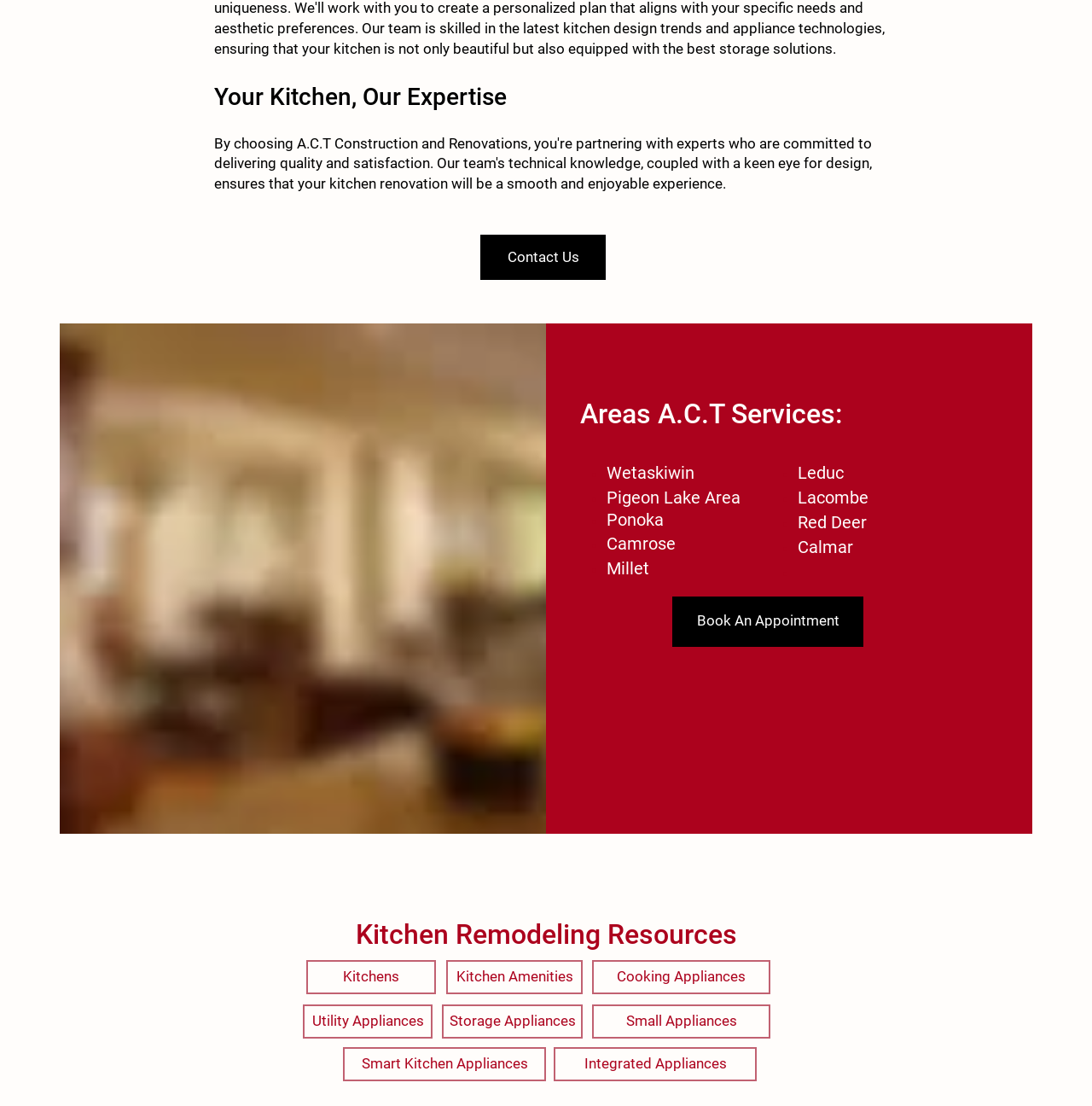Please determine the bounding box of the UI element that matches this description: Smart Kitchen Appliances. The coordinates should be given as (top-left x, top-left y, bottom-right x, bottom-right y), with all values between 0 and 1.

[0.314, 0.947, 0.5, 0.978]